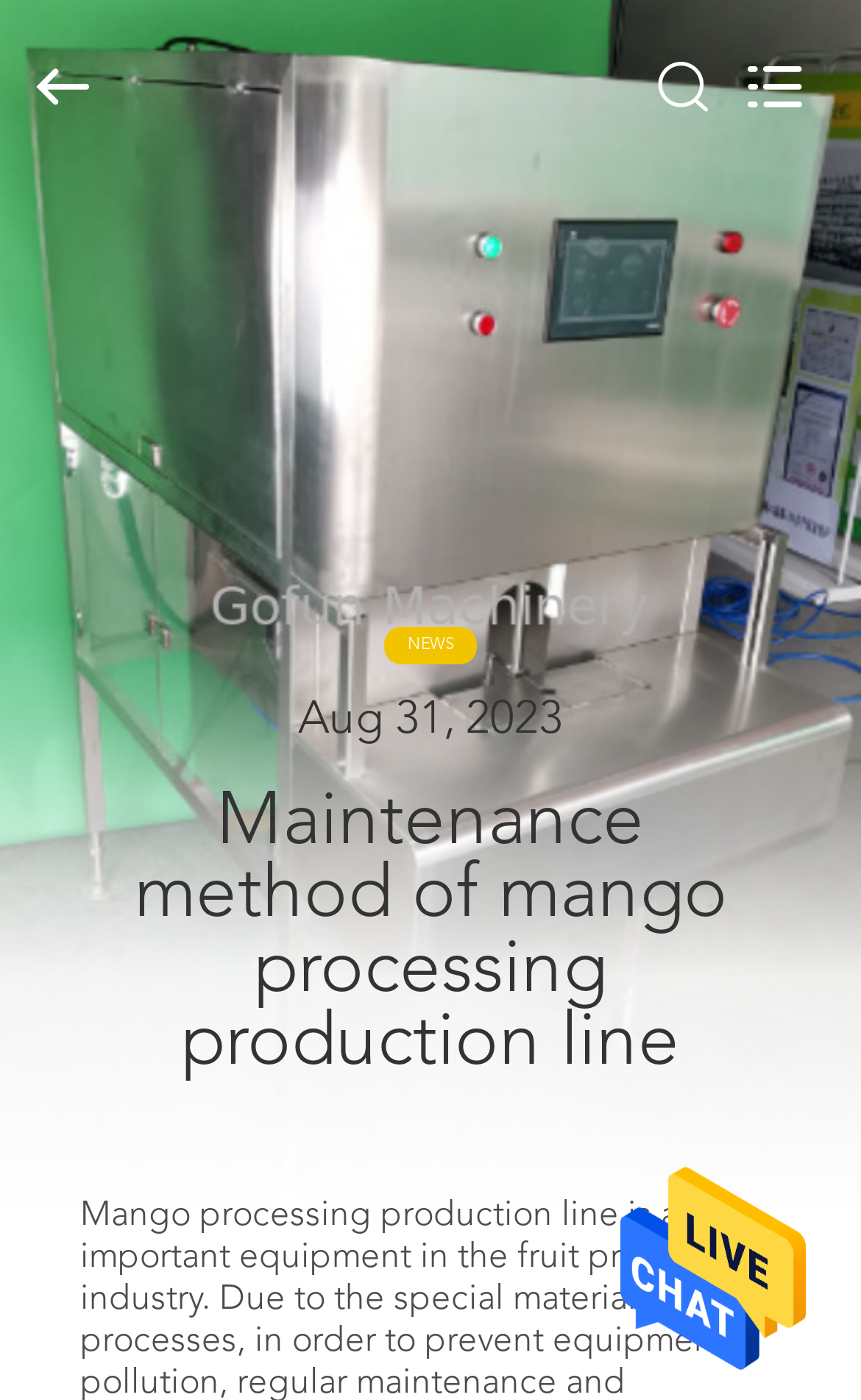Please provide a comprehensive answer to the question below using the information from the image: What is the purpose of the 'SUBMIT' button?

I analyzed the webpage and found the 'SUBMIT' button below the textboxes, which suggests that its purpose is to submit the message or inquiry entered by the user.